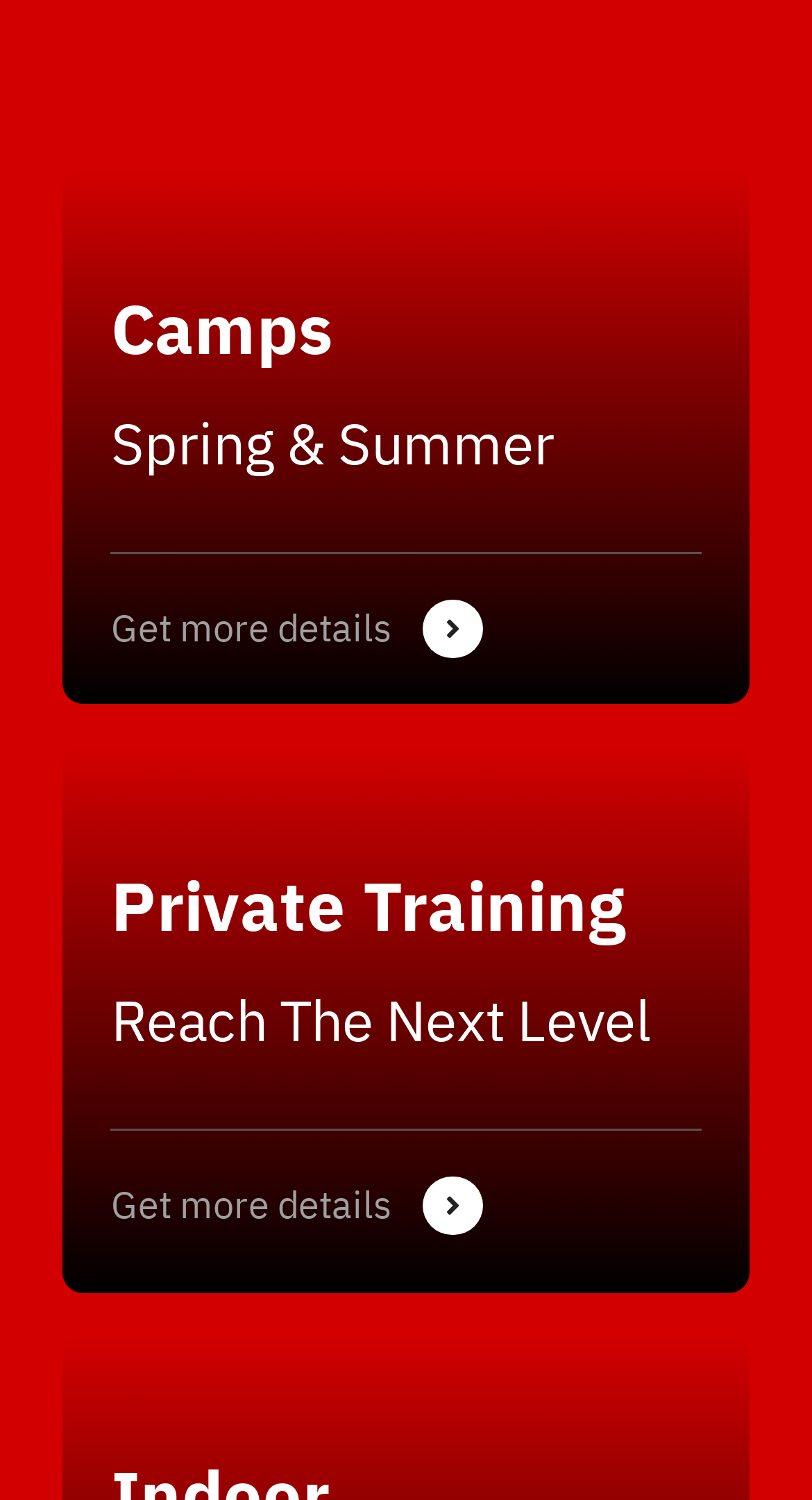Based on the image, give a detailed response to the question: What is the focus of the 'Private Training' category?

Under the 'Private Training' heading, I found a static text 'Reach The Next Level', which suggests that the focus of the 'Private Training' category is on helping users improve their skills and reach the next level.